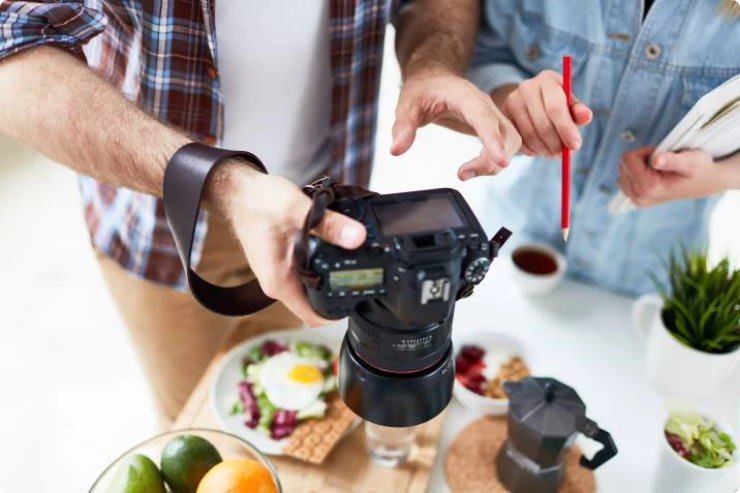Respond to the following question using a concise word or phrase: 
Why do local businesses seek professional photography?

To enhance visual appeal